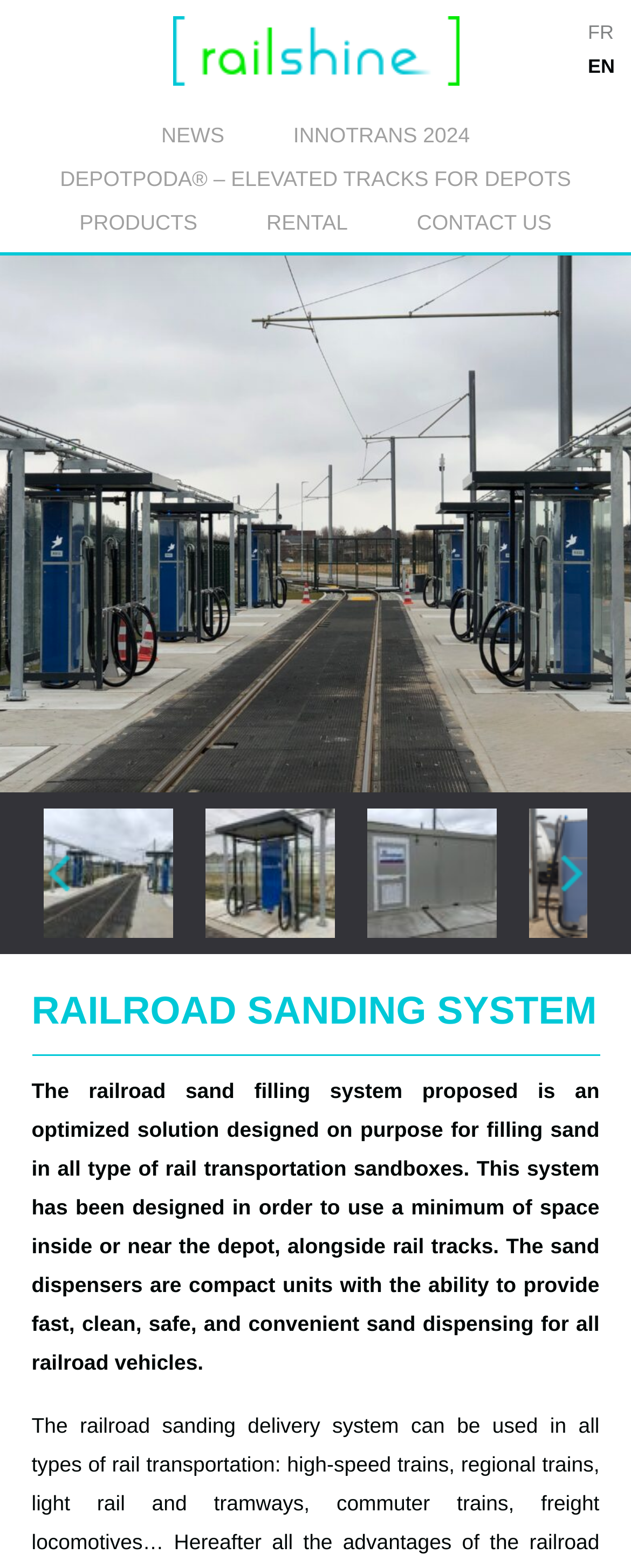What is the benefit of the sand dispensers?
Answer the question with a single word or phrase, referring to the image.

Fast, clean, safe, and convenient